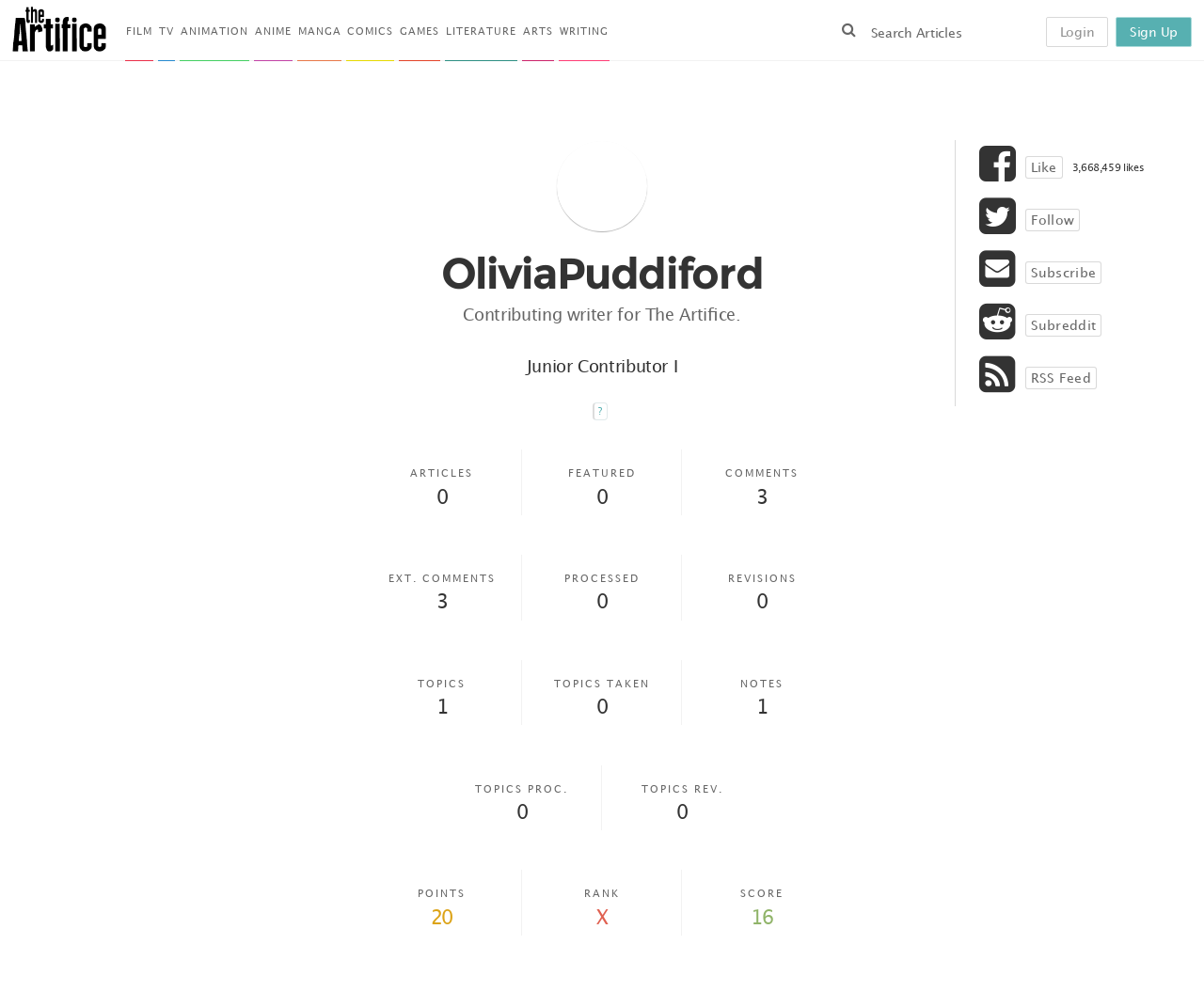What is the name of the online magazine?
Using the visual information from the image, give a one-word or short-phrase answer.

The Artifice